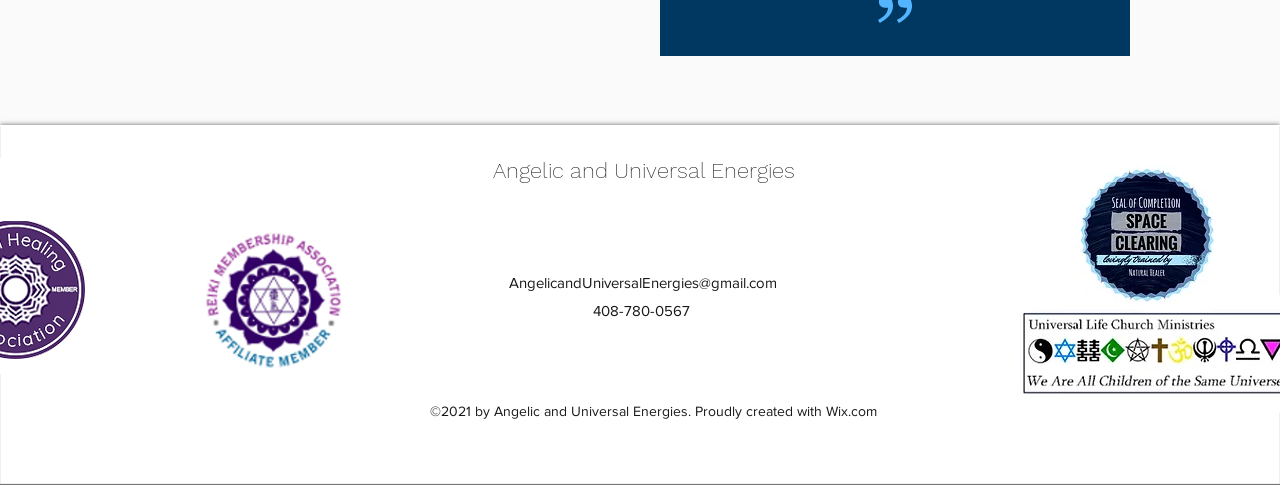From the given element description: "More", find the bounding box for the UI element. Provide the coordinates as four float numbers between 0 and 1, in the order [left, top, right, bottom].

None